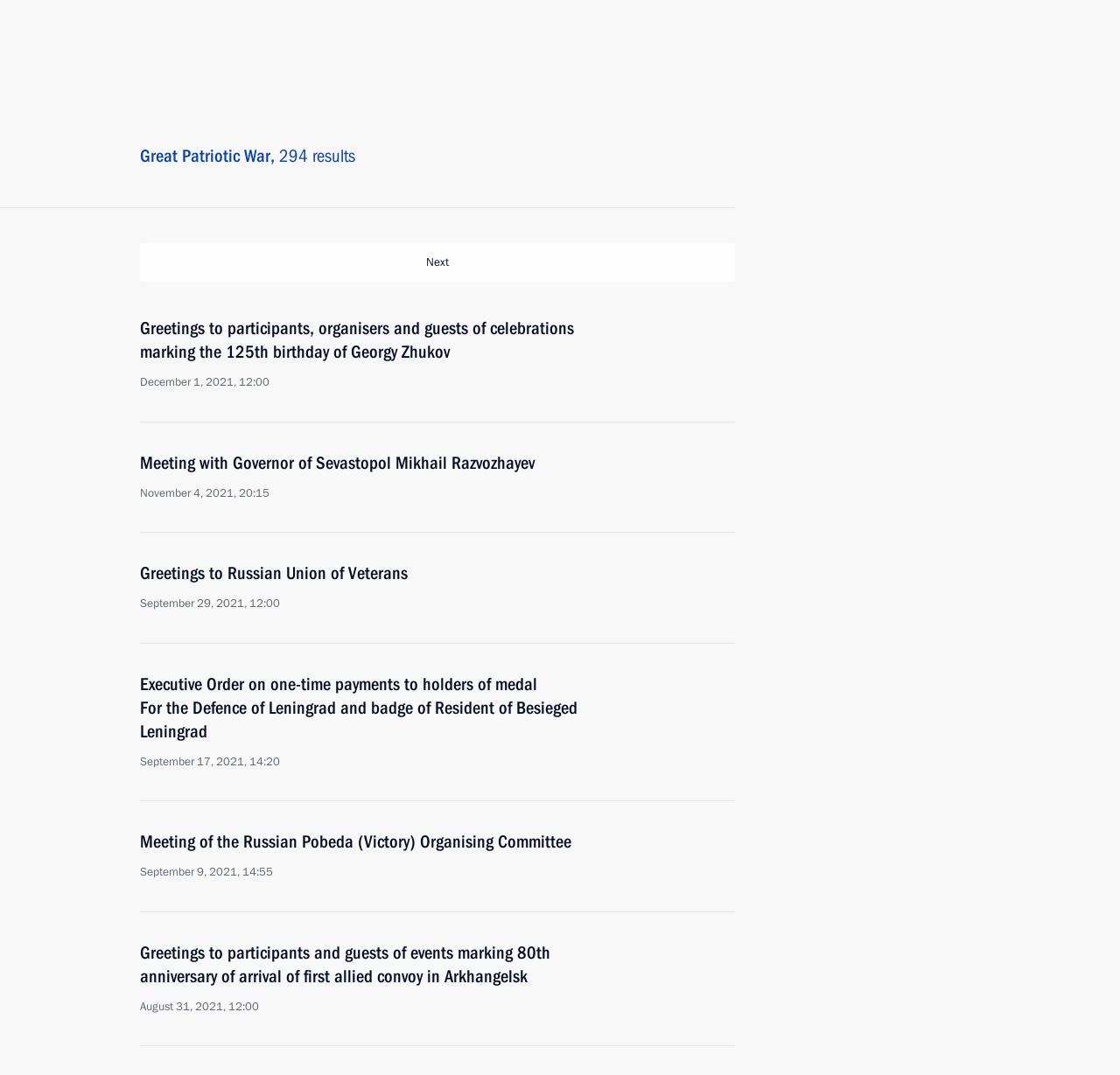Give a full account of the webpage's elements and their arrangement.

This webpage appears to be a news article or press release from the President of Russia's official website. At the top, there is a portal menu button and a link to the President of Russia's page. Below that, there is a main menu navigation bar with links to various sections such as Events, Structure, Videos and Photos, Documents, and Contacts.

The main content of the page is a news article about a meeting between Vladimir Putin and the President of Tajikistan, Emomali Rahmon, at the Kremlin. The article is divided into sections, with headings and paragraphs of text. There is a time stamp indicating that the meeting took place on May 8, 2021, at 18:10. The article also mentions the location of the meeting, which is the Kremlin in Moscow.

The text of the article describes the discussions that took place during the meeting, including the development of bilateral relations and regional security projects, with a focus on the situation around Afghanistan. There are also quotes from Vladimir Putin, addressing President Rahmon and discussing the significance of the meeting.

On the right side of the page, there is a list of related news articles or events, with links to each item. These include telephone conversations with other world leaders, greetings to foreign state leaders and citizens, and other events related to the 76th anniversary of Victory in the Great Patriotic War.

There is also an image on the page, which appears to be a photo of Vladimir Putin and President Rahmon during their meeting. Below the image, there is a list box with buttons and an image, which may be a gallery of photos from the event. At the bottom of the page, there is a static text indicating that there are 2 images in total.